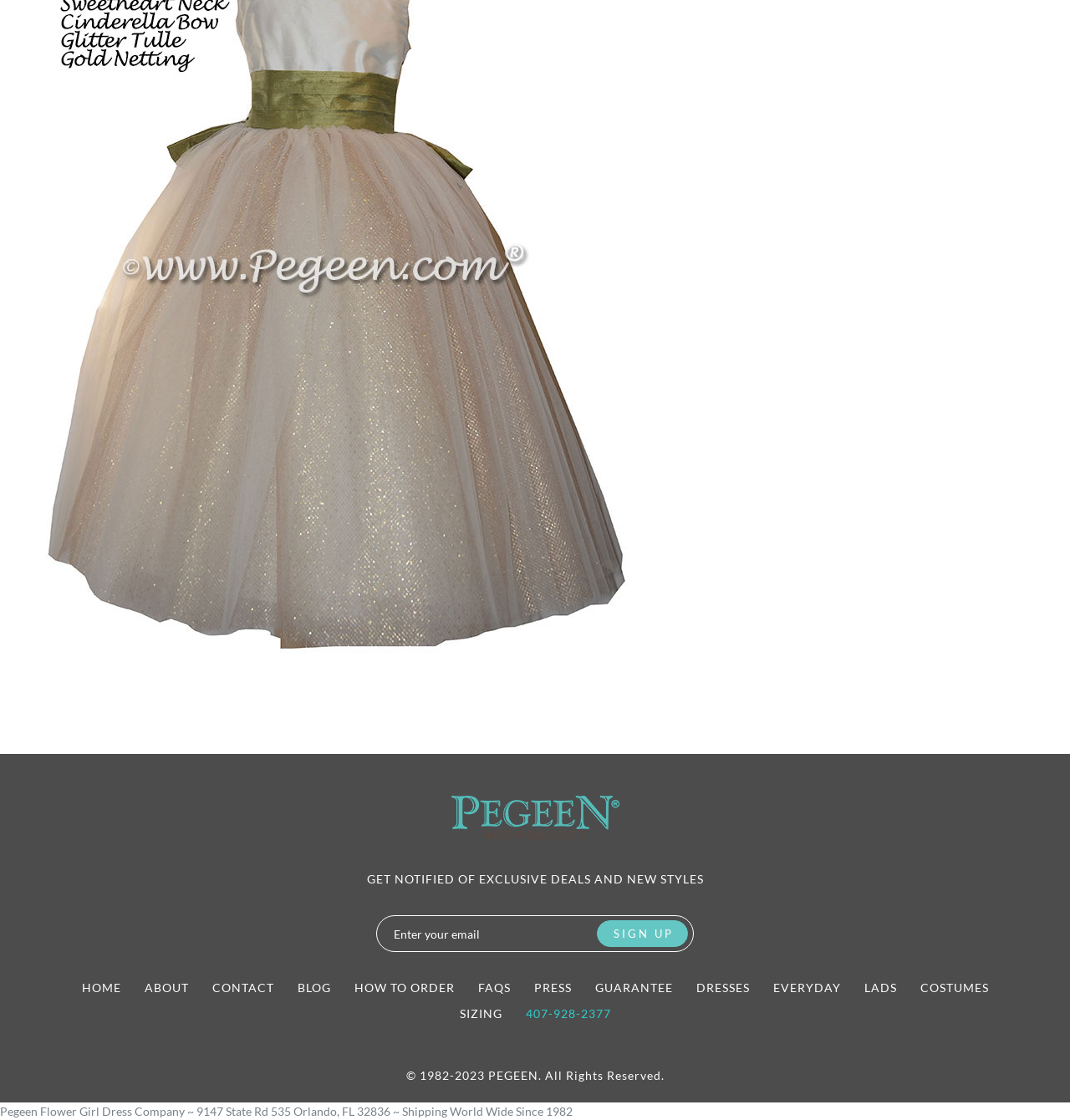What is the address of the company?
Refer to the image and provide a detailed answer to the question.

The StaticText element at the bottom of the page has a description 'Pegeen Flower Girl Dress Company ~ 9147 State Rd 535 Orlando, FL 32836 ~ Shipping World Wide Since 1982', which indicates the company address.